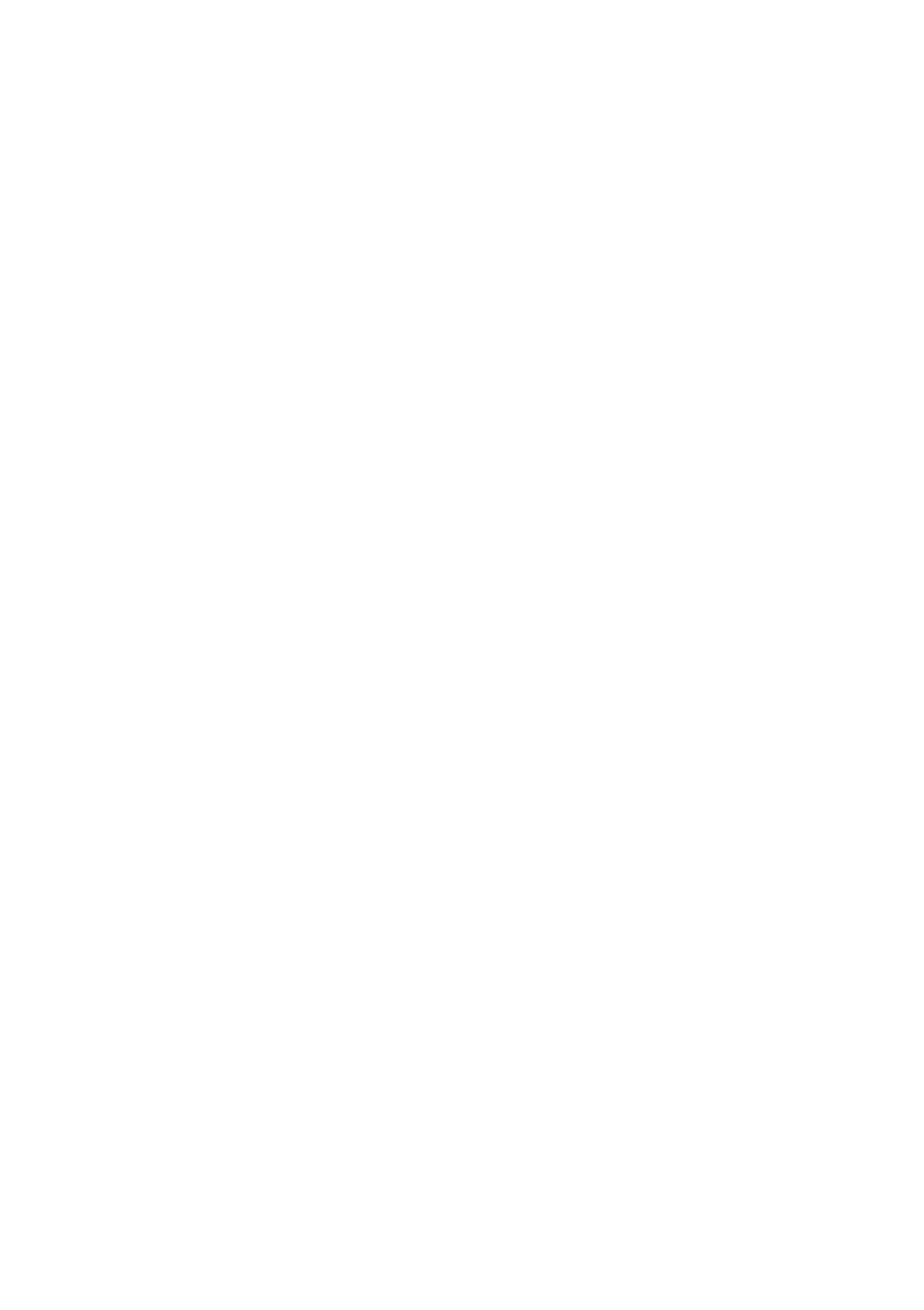Give a one-word or short-phrase answer to the following question: 
How many links are there in the webpage?

11